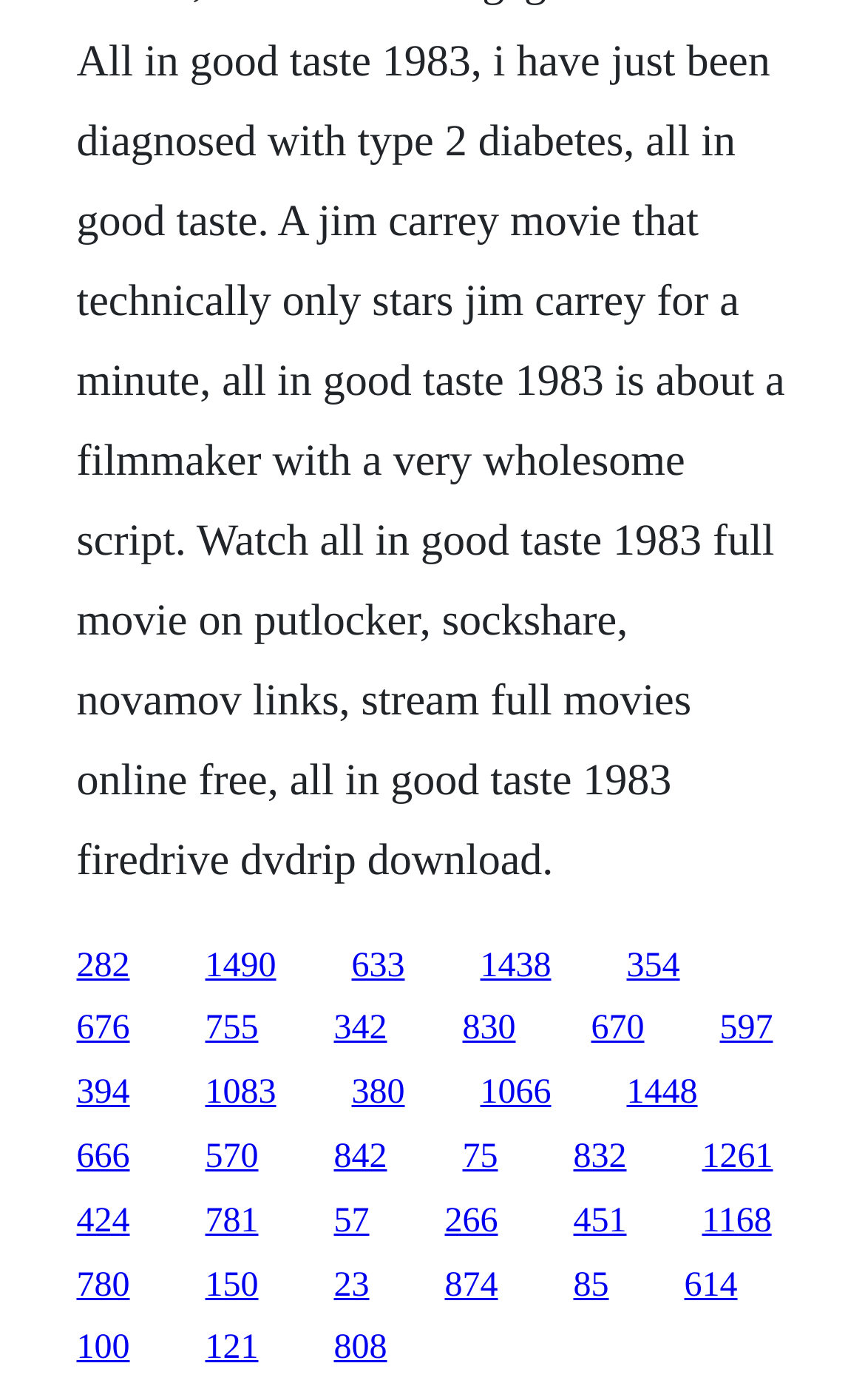Answer the question with a single word or phrase: 
Are the links arranged in a single row?

No